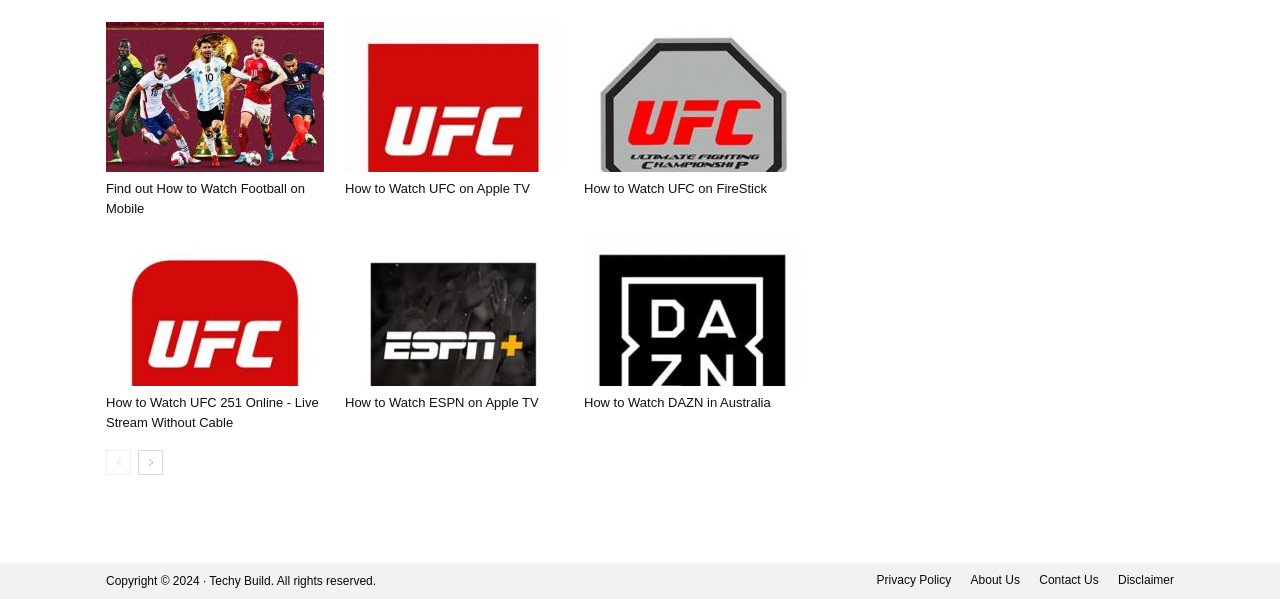Select the bounding box coordinates of the element I need to click to carry out the following instruction: "Find out how to watch football on mobile".

[0.083, 0.037, 0.253, 0.287]